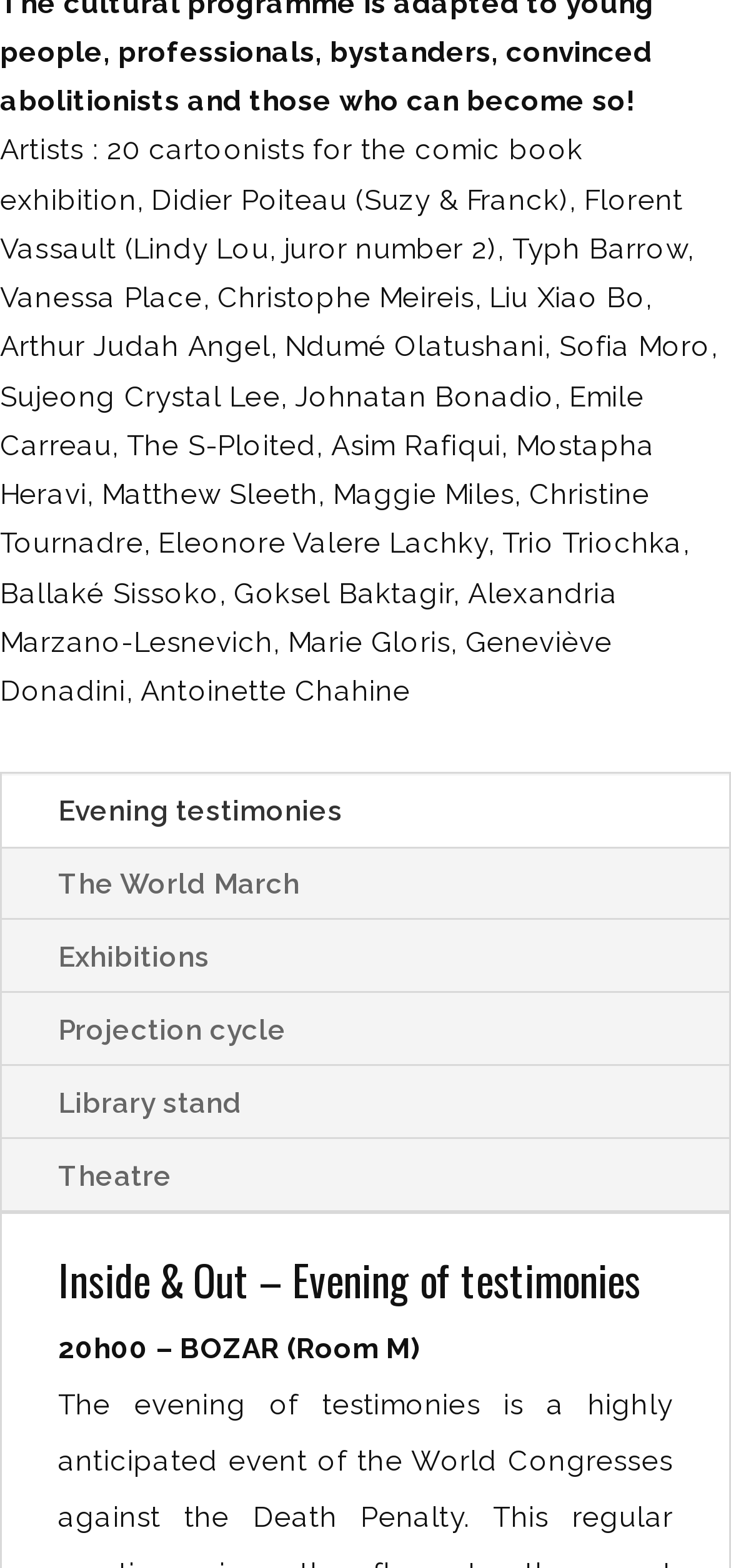What is the time of the evening event?
Look at the image and answer the question with a single word or phrase.

20h00